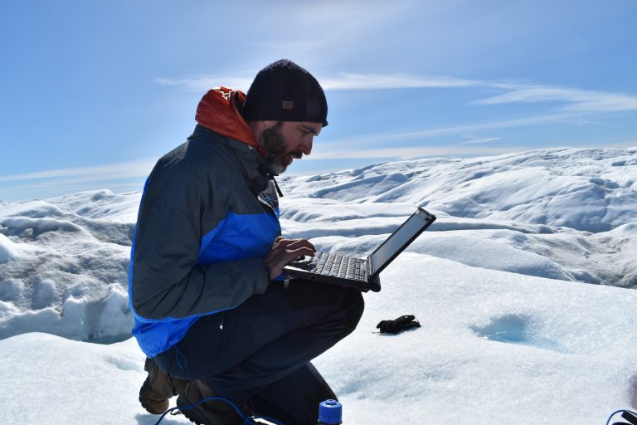Where was the photograph taken?
Provide a detailed and well-explained answer to the question.

The caption states that the image was taken on the Russell Glacier in southwest Greenland during the summer of 2018, which provides the specific location where the photograph was captured.